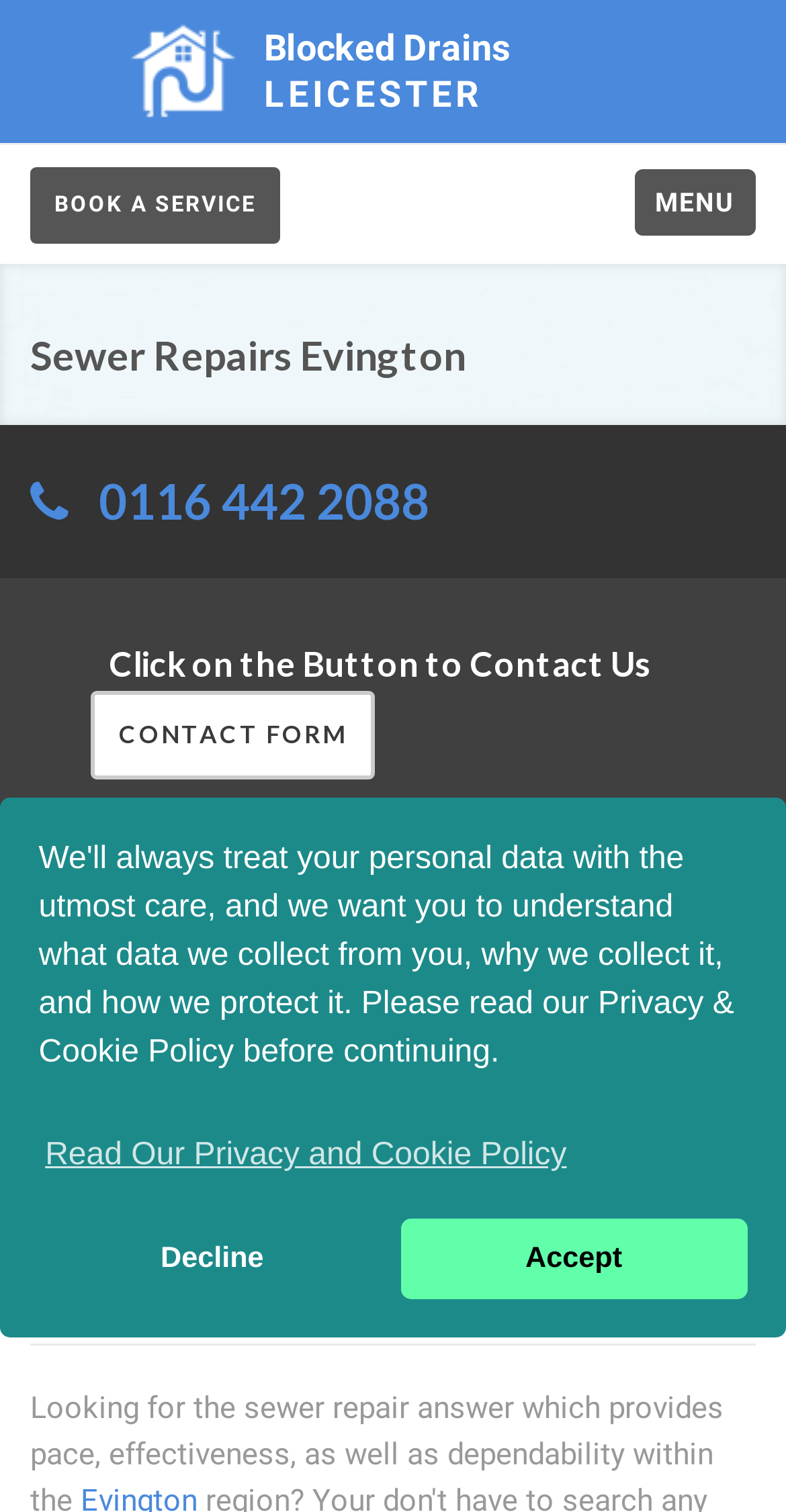Look at the image and write a detailed answer to the question: 
What is the logo of the company?

I found an image element with the description 'Blocked Drains Leicester Logo', which is likely the logo of the company that provides sewer repair services in Evington.